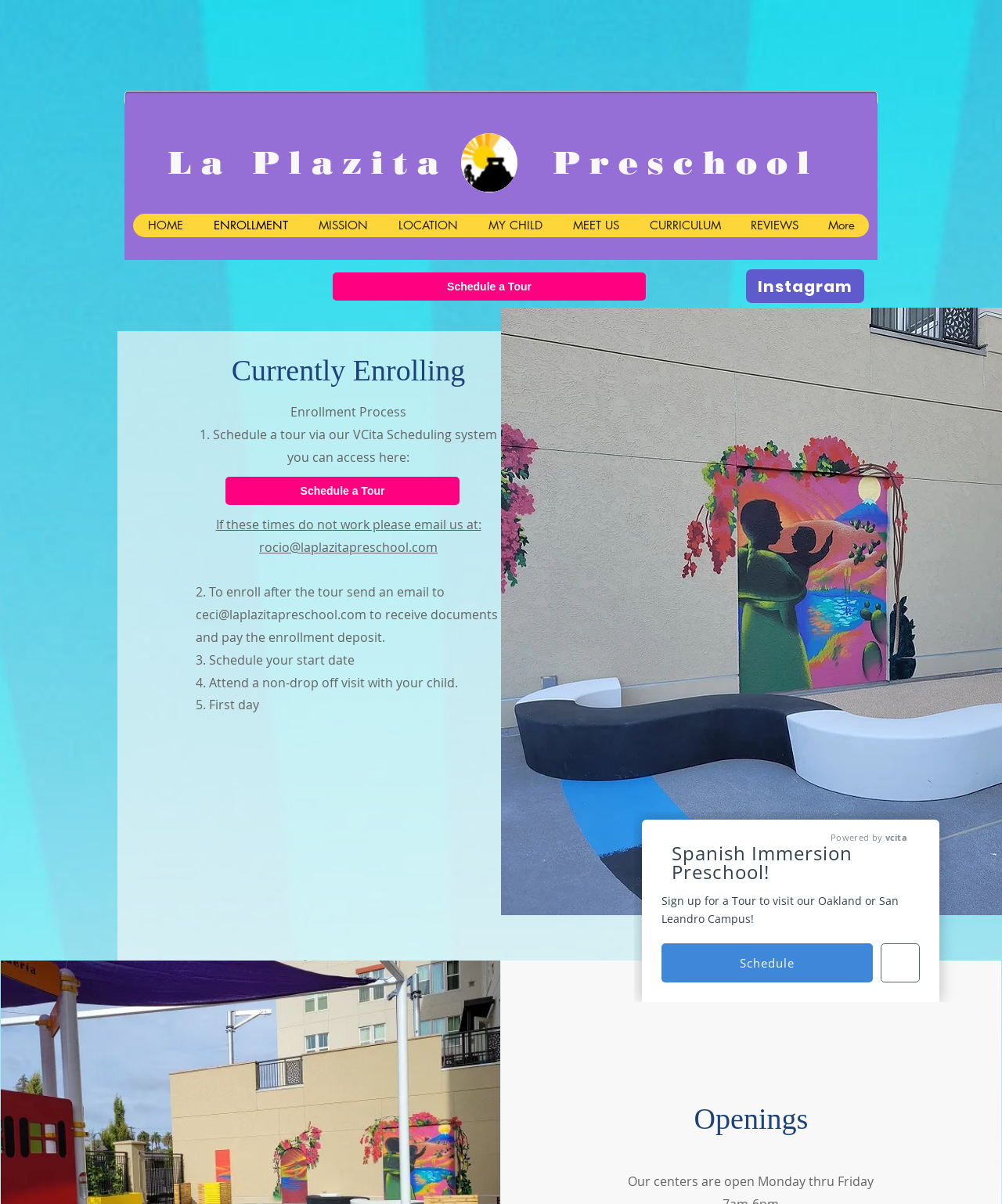Using the format (top-left x, top-left y, bottom-right x, bottom-right y), provide the bounding box coordinates for the described UI element. All values should be floating point numbers between 0 and 1: LOCATION

[0.382, 0.178, 0.472, 0.197]